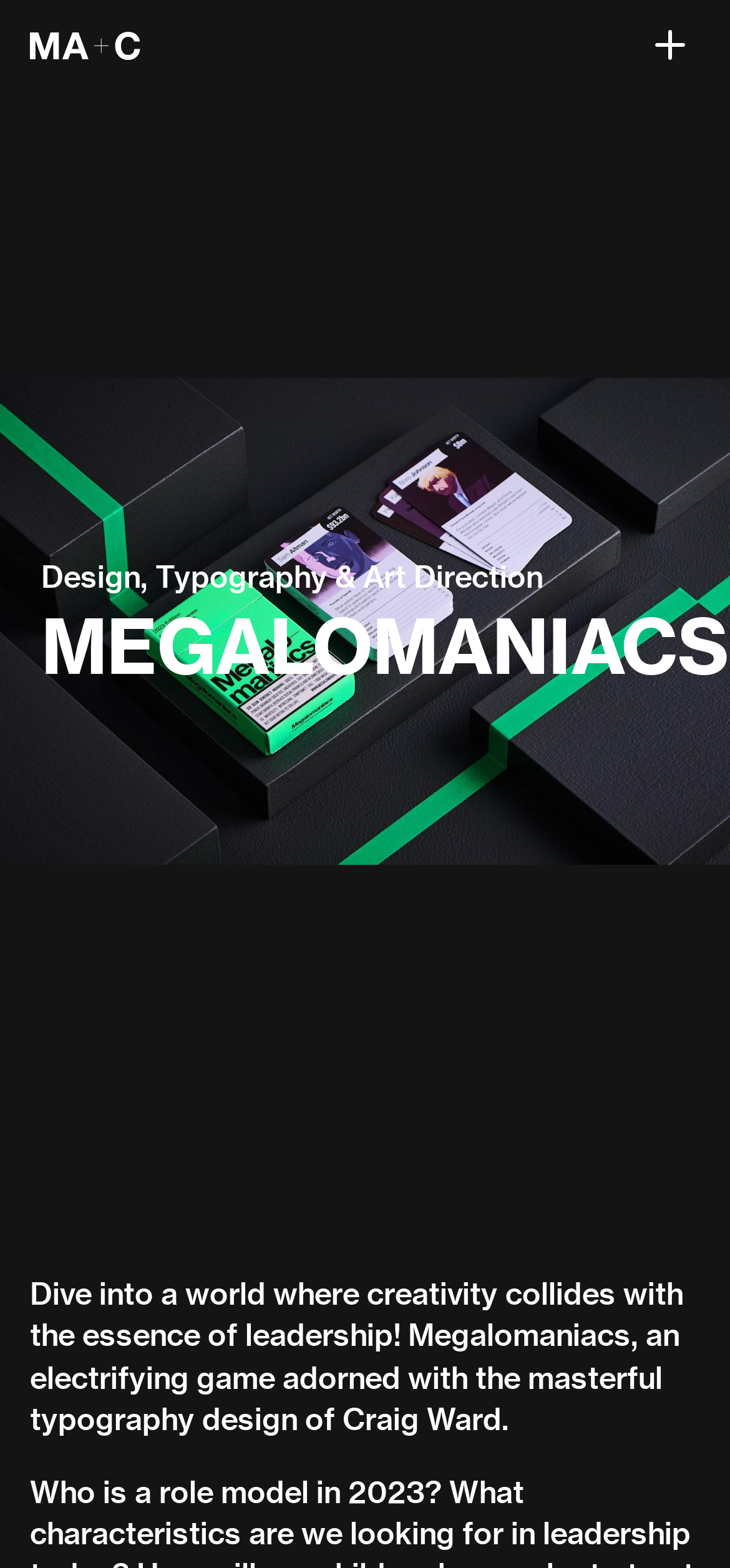What is the theme of the game mentioned?
Observe the image and answer the question with a one-word or short phrase response.

Leadership